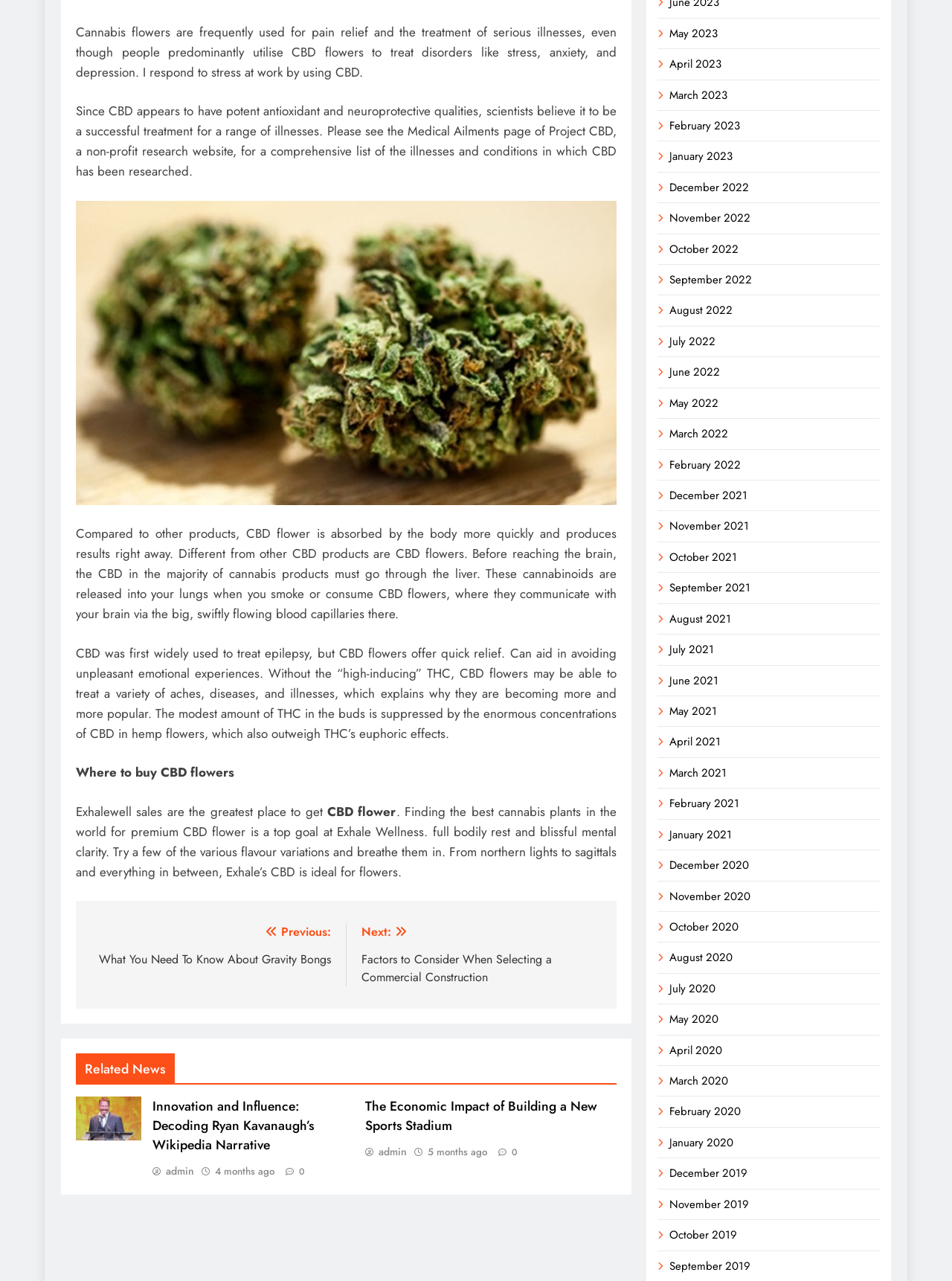How many months are listed in the webpage's archive?
Answer the question with just one word or phrase using the image.

24